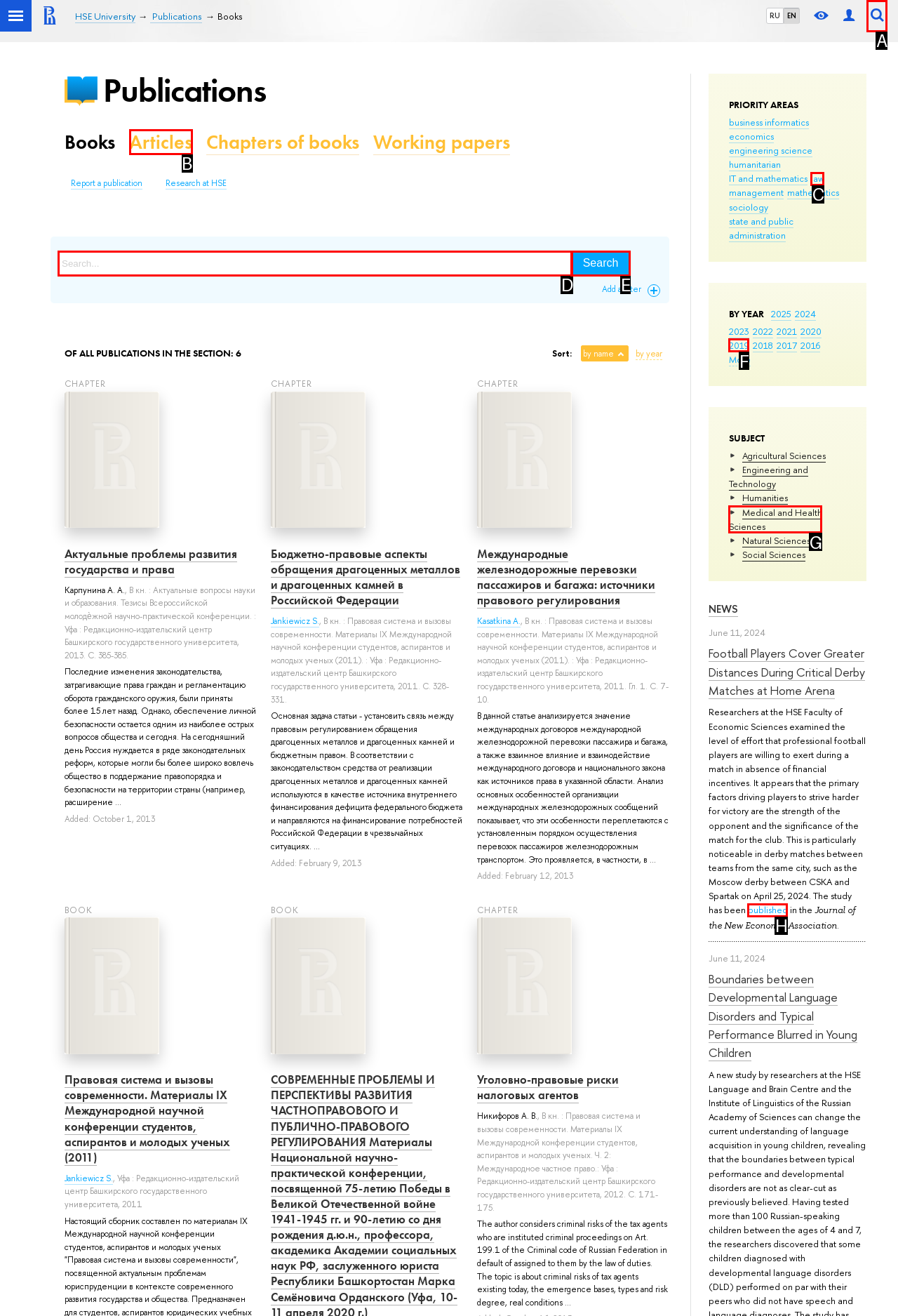Indicate the HTML element that should be clicked to perform the task: Check the 'EVENTS' page Reply with the letter corresponding to the chosen option.

None